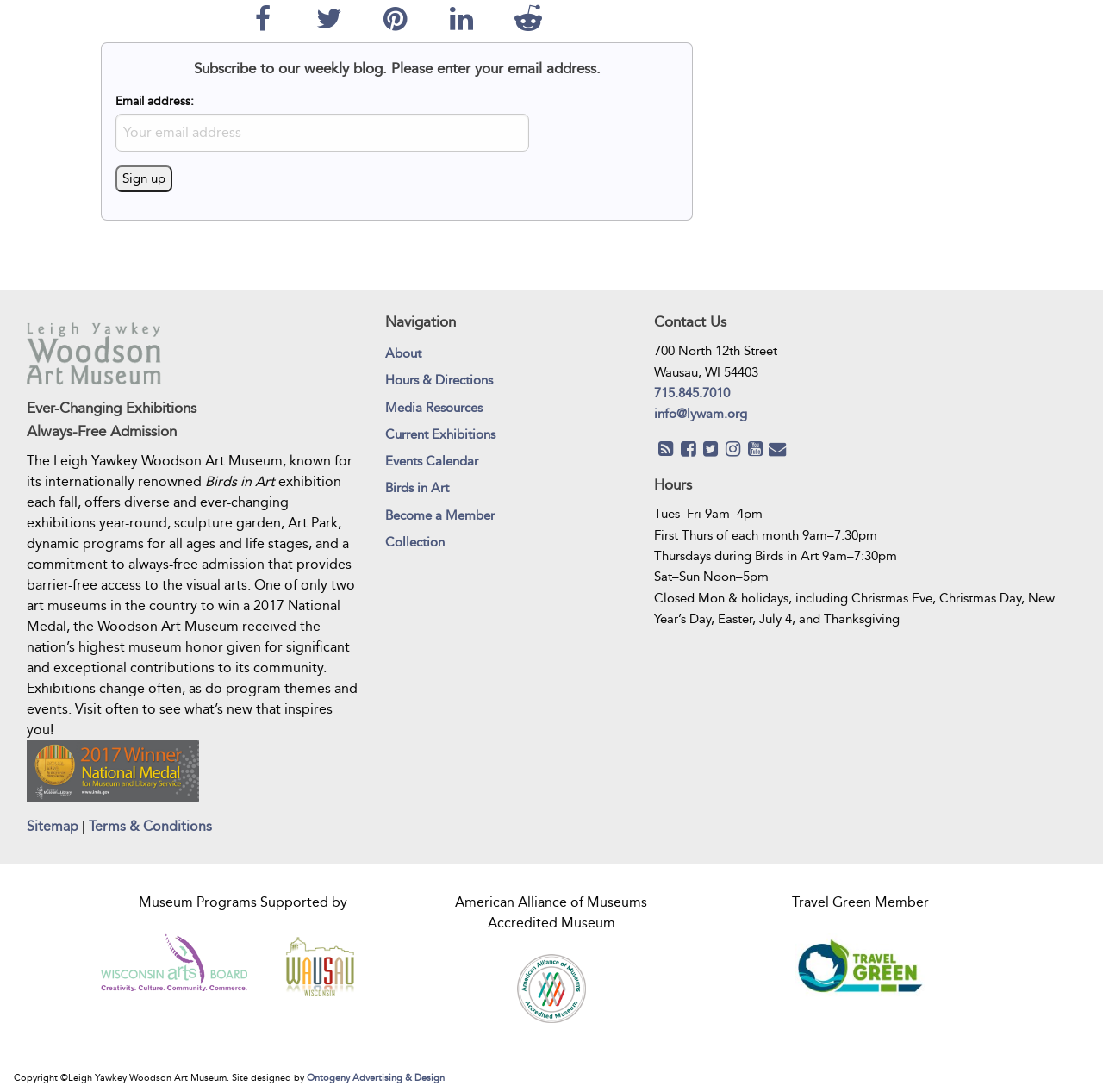Find the bounding box coordinates for the area that should be clicked to accomplish the instruction: "Read the article about Shade shack Instant beach shelter".

None